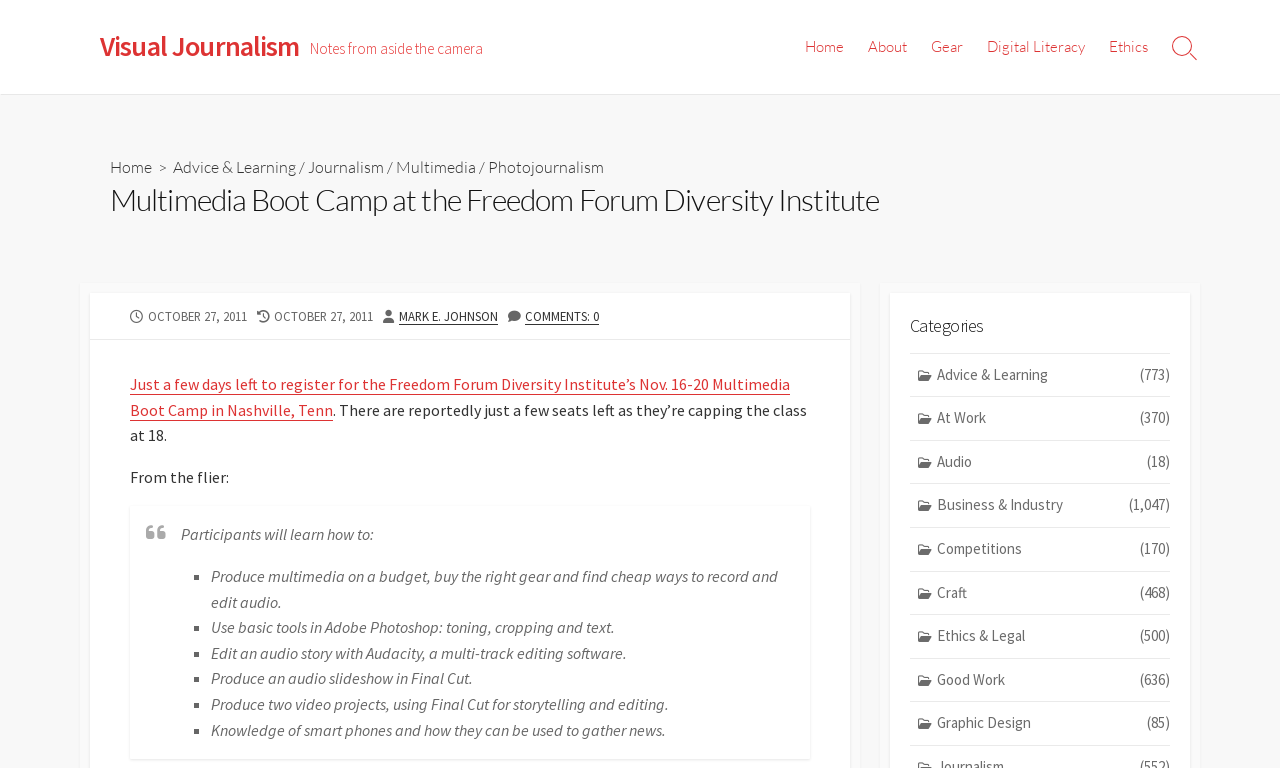Please mark the bounding box coordinates of the area that should be clicked to carry out the instruction: "Click on the 'Home' link".

[0.62, 0.029, 0.669, 0.094]